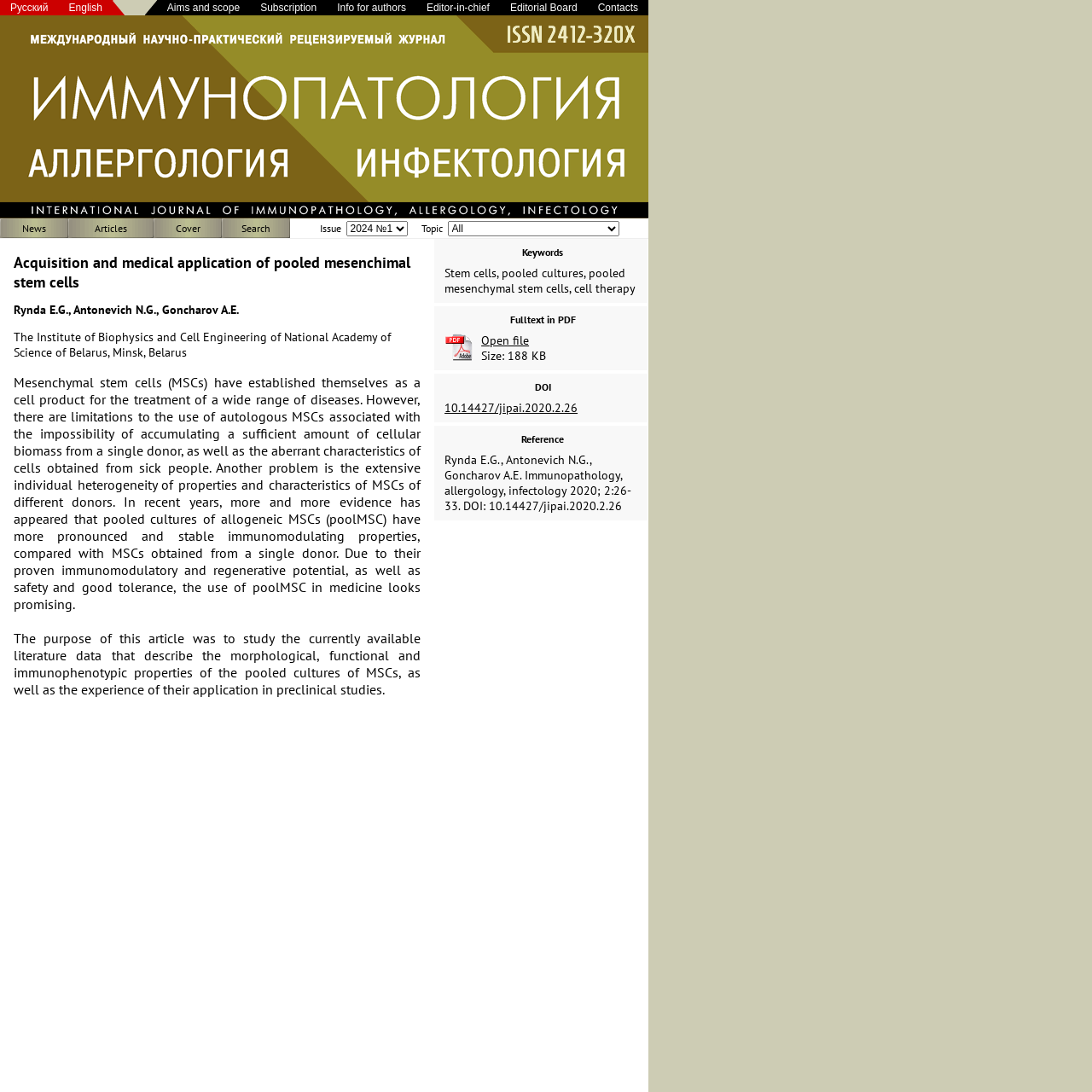Provide a short, one-word or phrase answer to the question below:
What is the topic of the article?

Acquisition and medical application of pooled mesenchimal stem cells